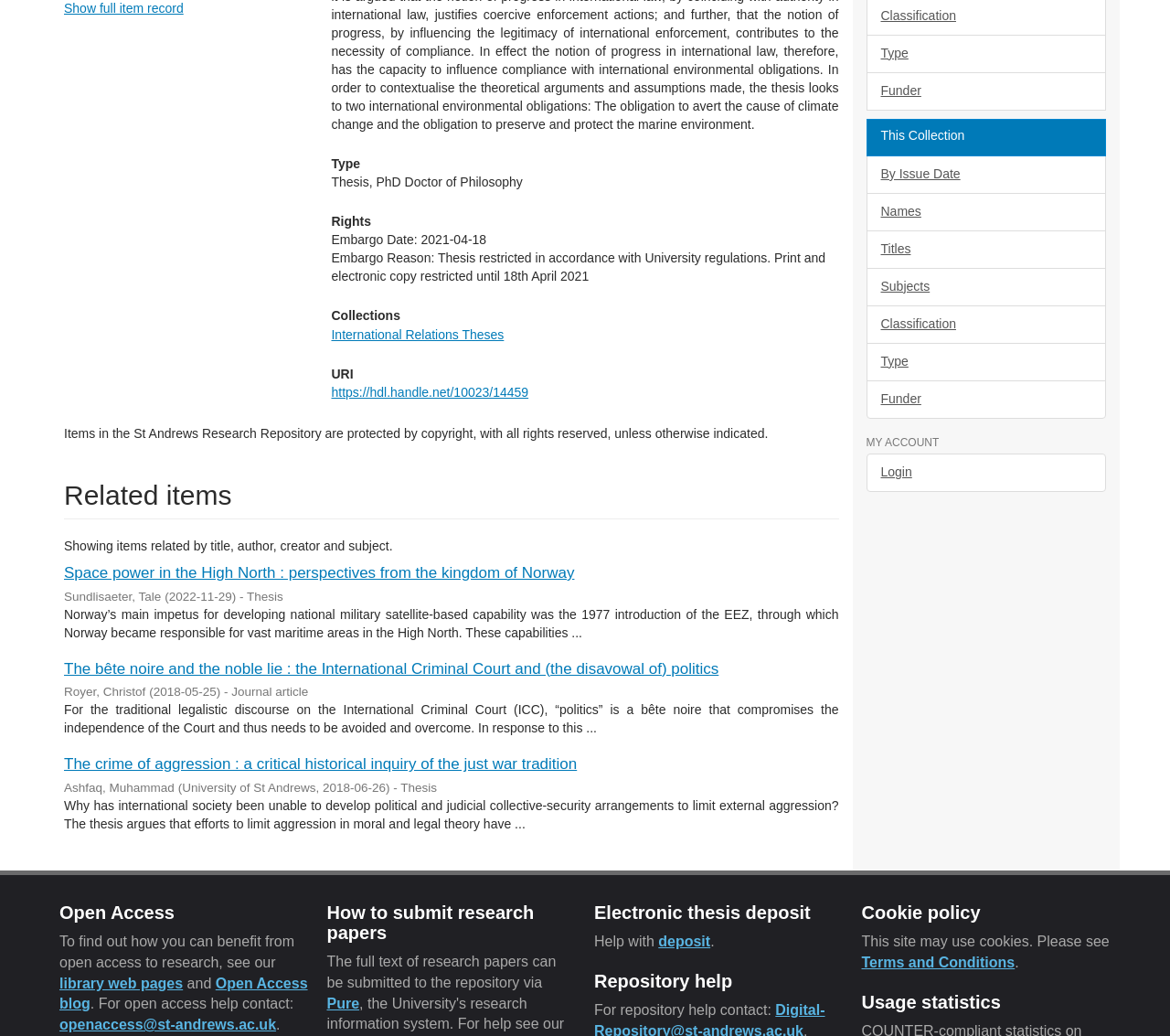Please determine the bounding box of the UI element that matches this description: Show full item record. The coordinates should be given as (top-left x, top-left y, bottom-right x, bottom-right y), with all values between 0 and 1.

[0.055, 0.001, 0.157, 0.015]